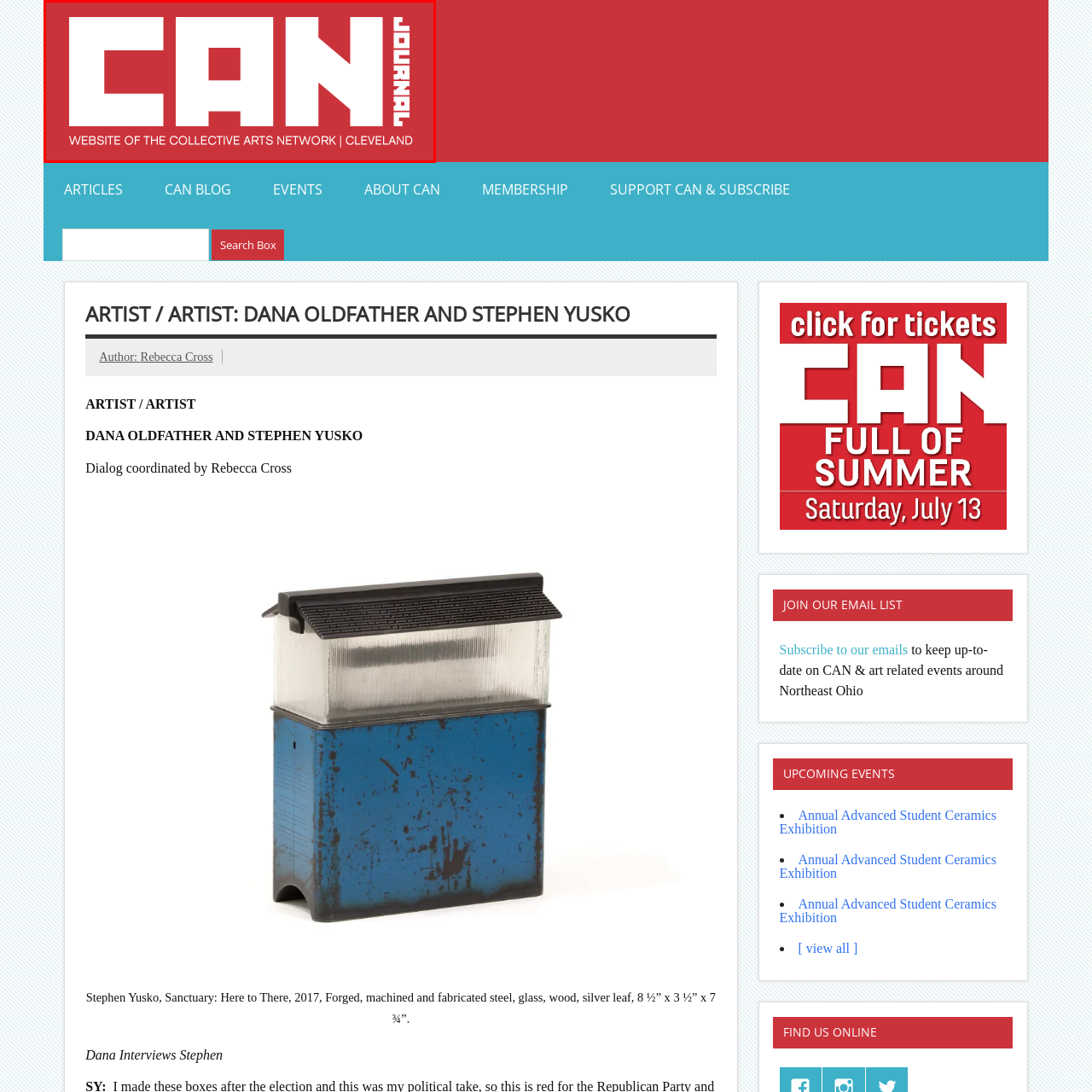What is the acronym displayed in large letters?
Examine the content inside the red bounding box and give a comprehensive answer to the question.

The acronym 'CAN' is prominently displayed in large, white letters on the vibrant red background, which is the logo of the Collective Arts Network.